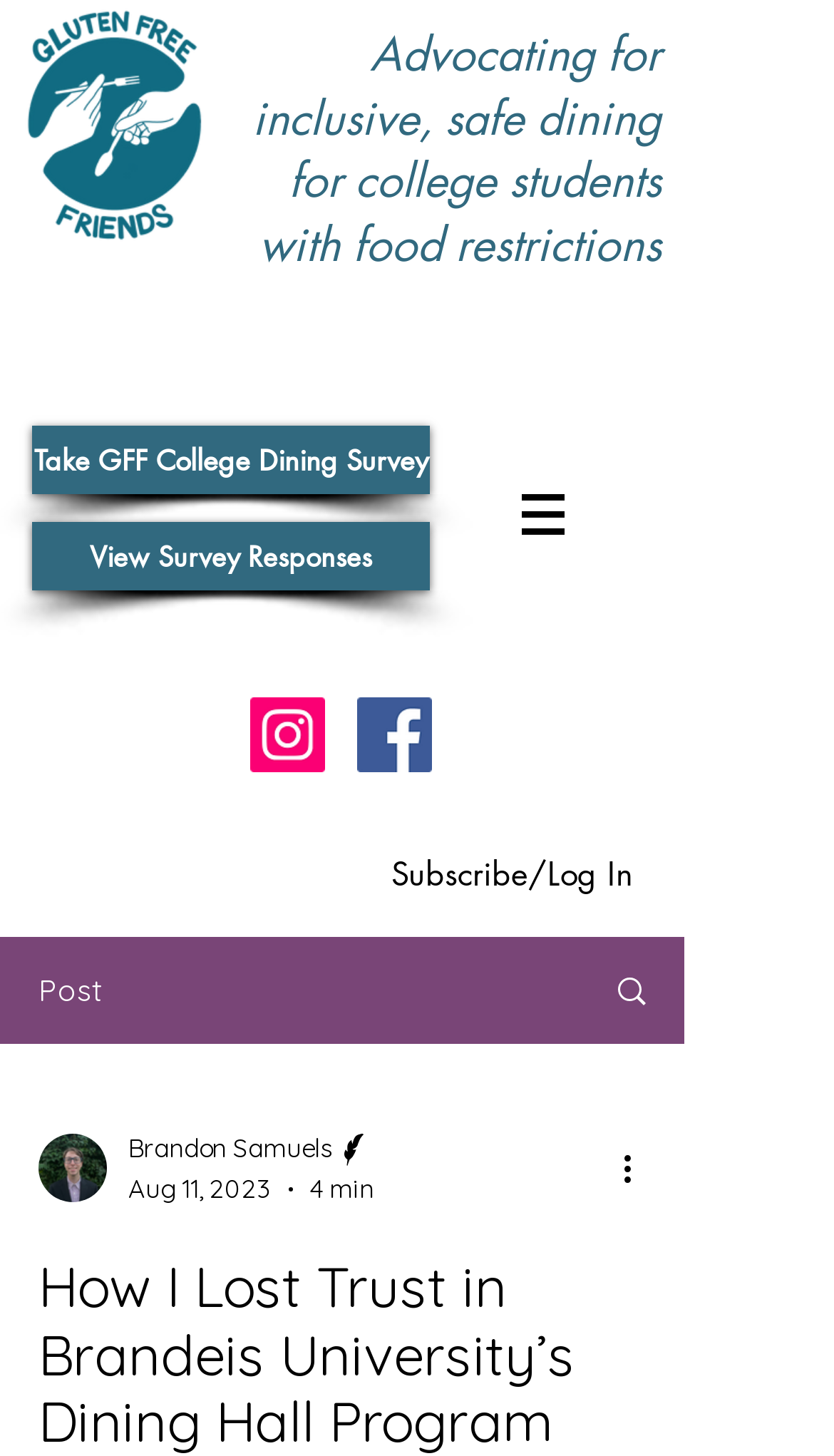Provide a brief response using a word or short phrase to this question:
What social media platforms are available?

Instagram, Facebook